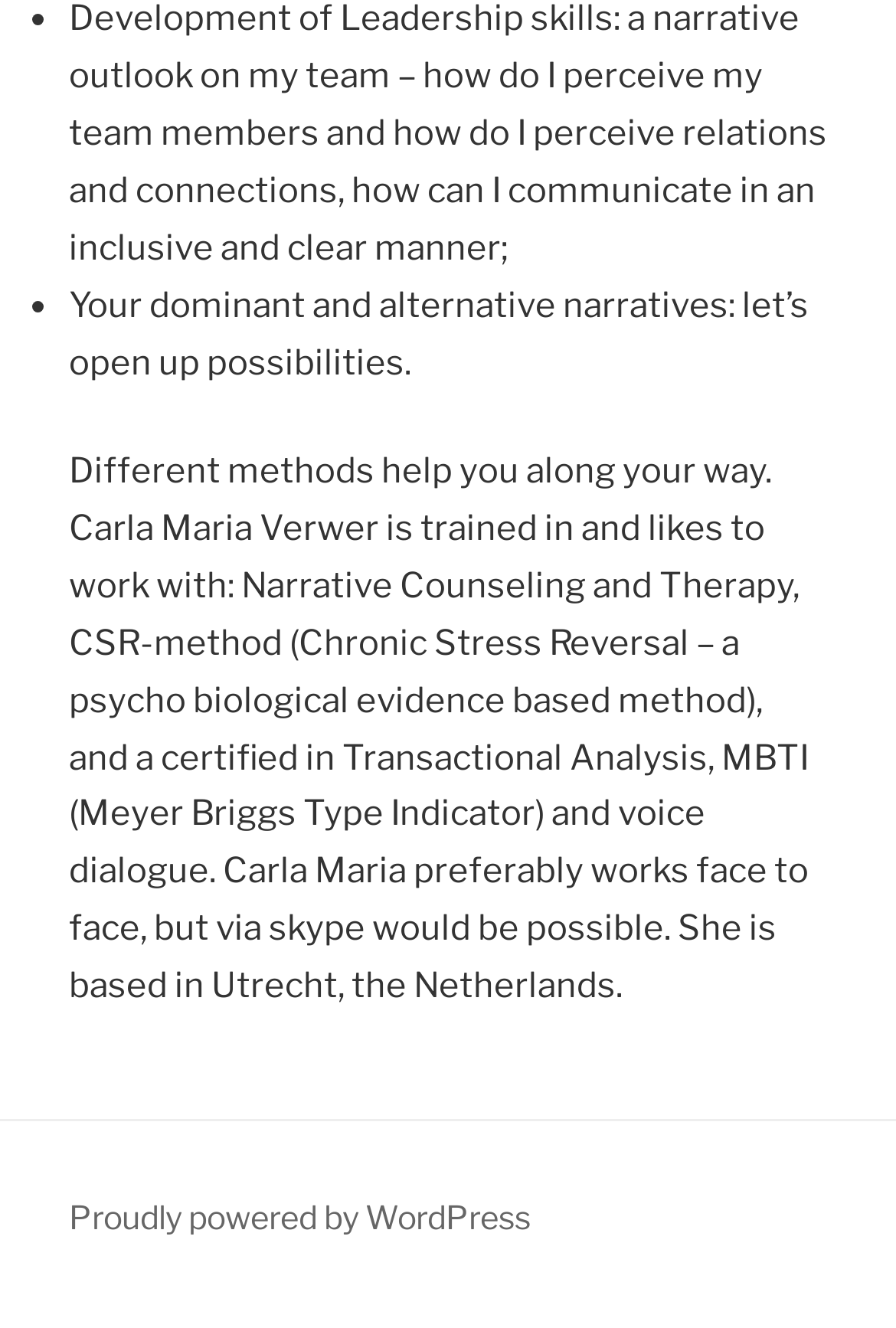Extract the bounding box coordinates for the UI element described as: "Reject All".

None